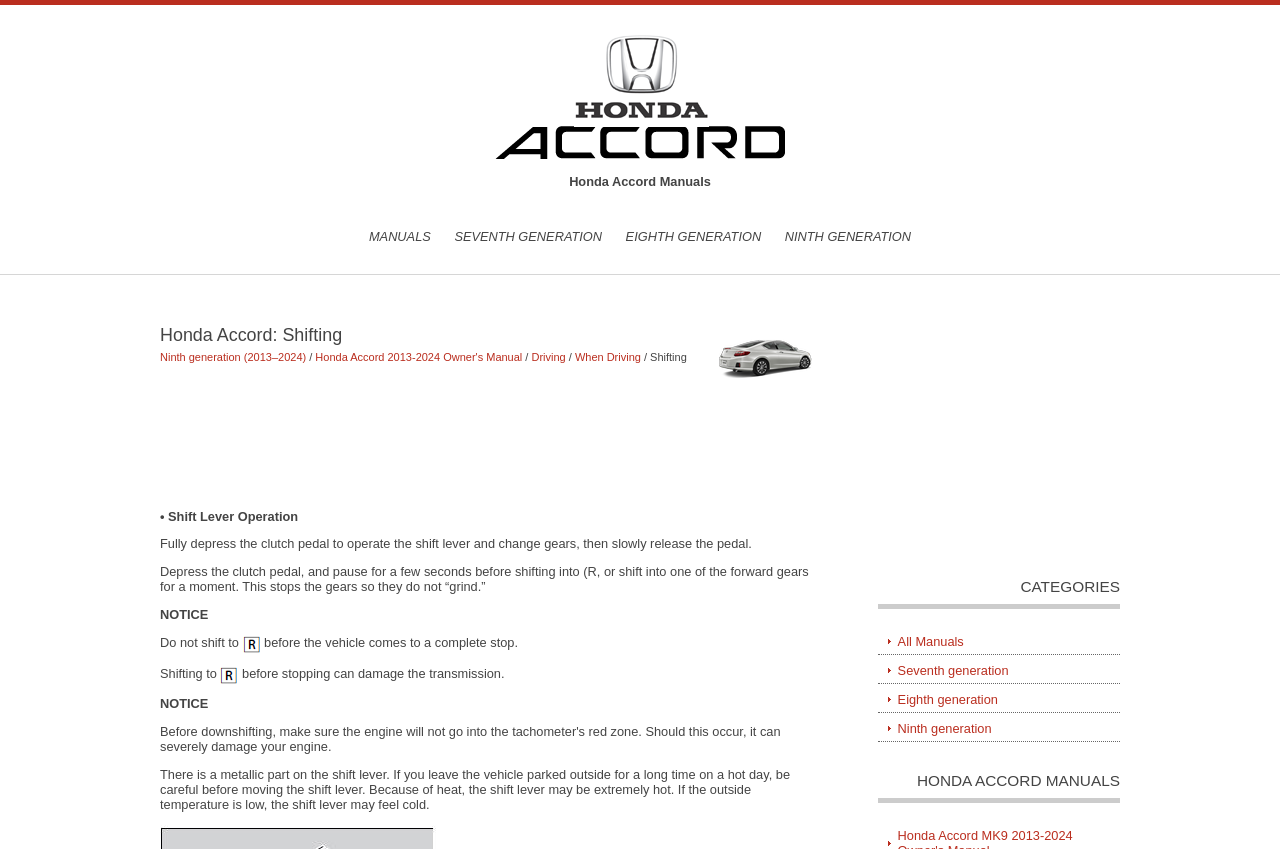What is the warning about shifting before the vehicle comes to a complete stop?
Using the image as a reference, answer the question in detail.

The webpage warns that shifting before the vehicle comes to a complete stop can damage the transmission, indicating that it's important to wait until the vehicle has stopped moving before shifting gears.